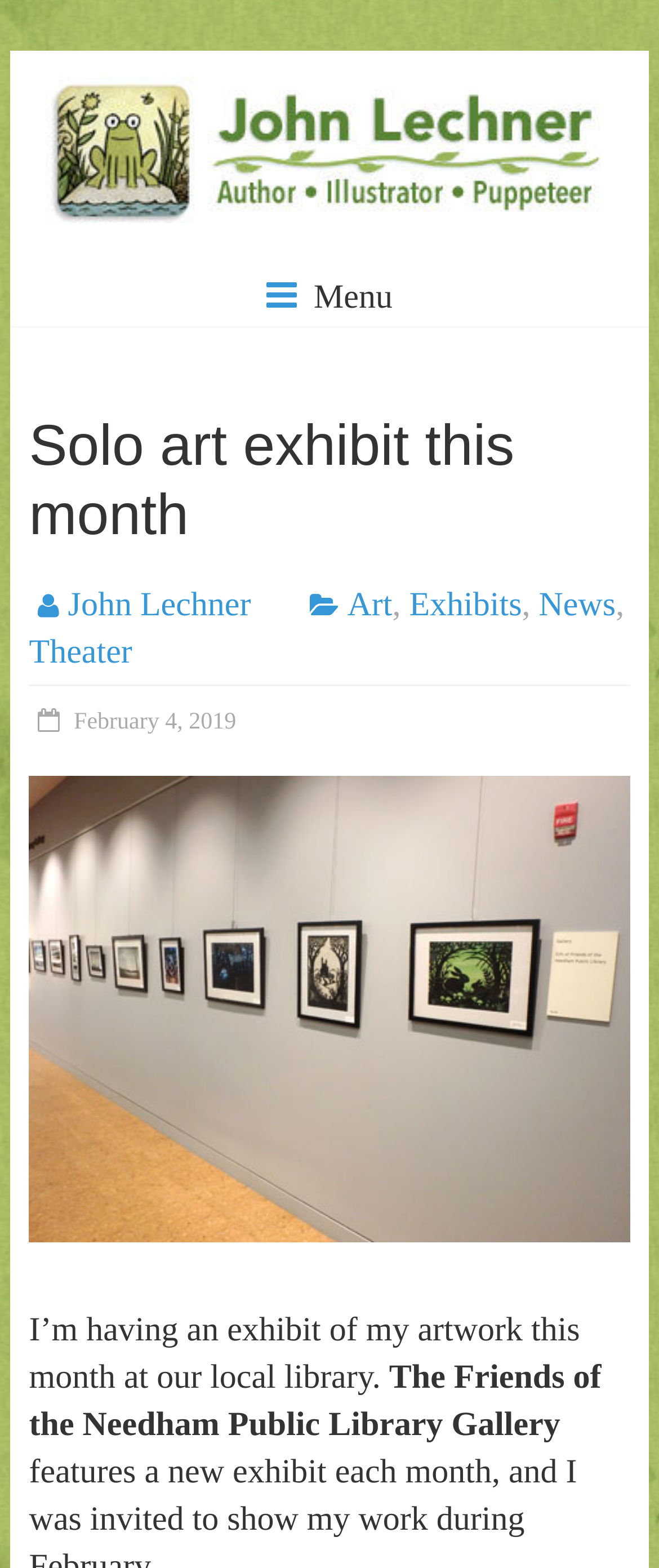Who is the artist having an exhibit this month?
Use the image to answer the question with a single word or phrase.

John Lechner